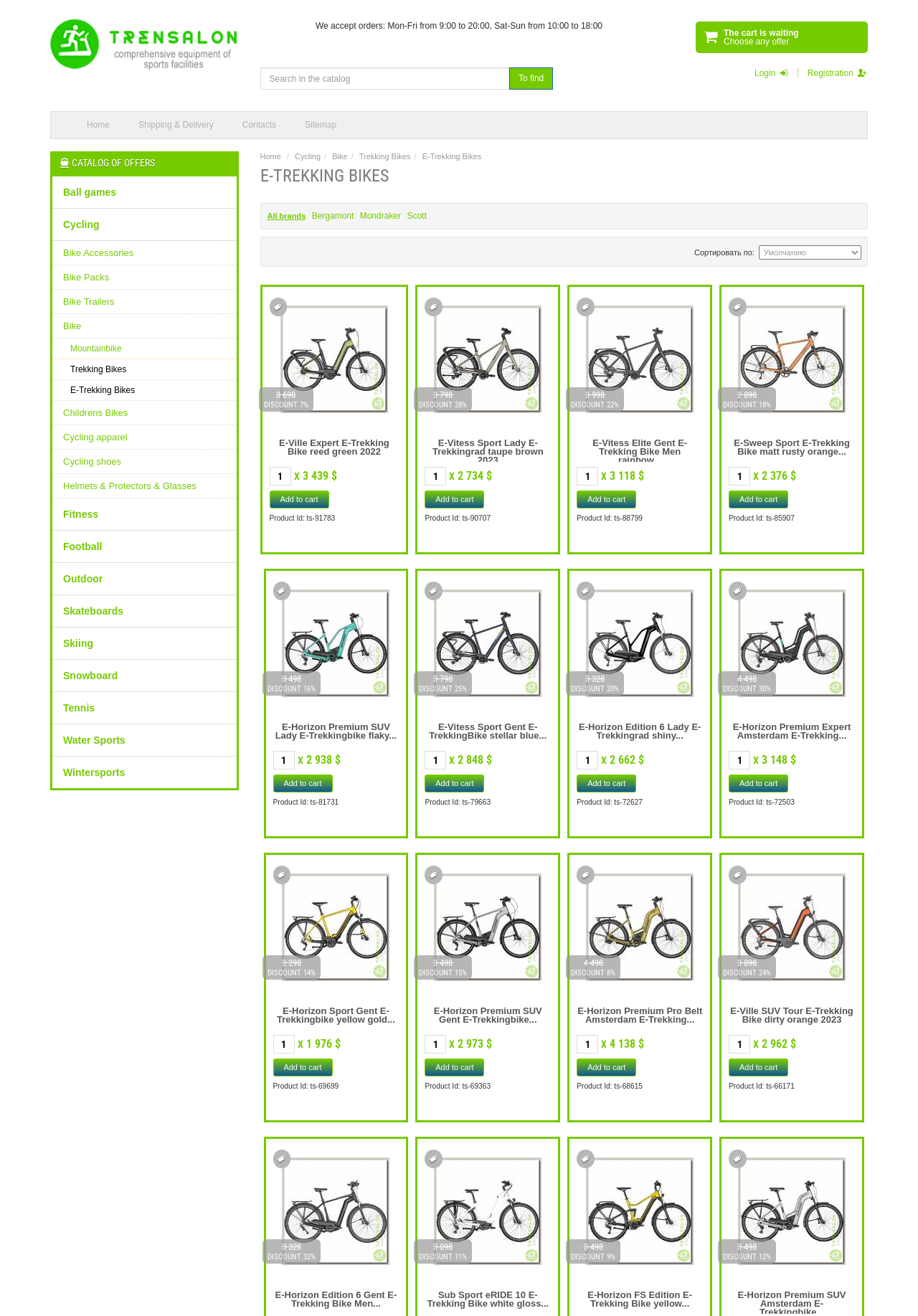Give a concise answer using one word or a phrase to the following question:
What is the discount percentage for the 'E-Vitess Sport Lady E-Trekkingrad taupe brown 2023'?

28%